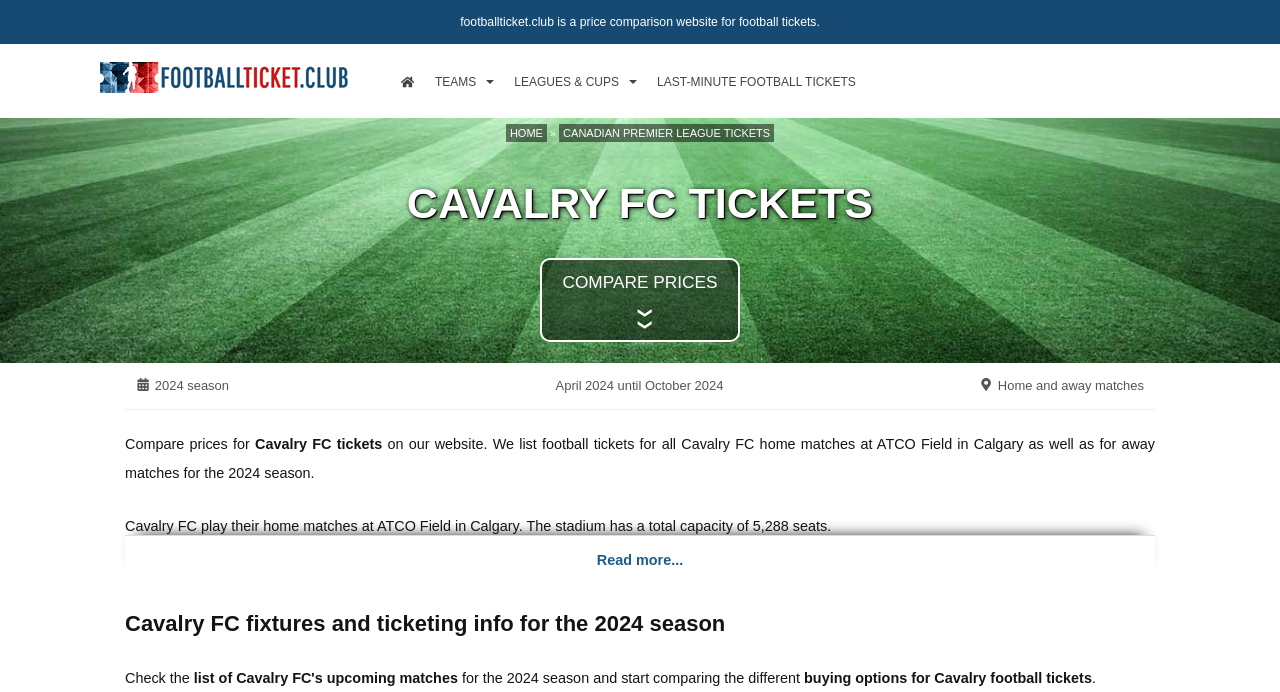Locate the bounding box coordinates of the element to click to perform the following action: 'See all clubs'. The coordinates should be given as four float values between 0 and 1, in the form of [left, top, right, bottom].

[0.668, 0.23, 0.824, 0.275]